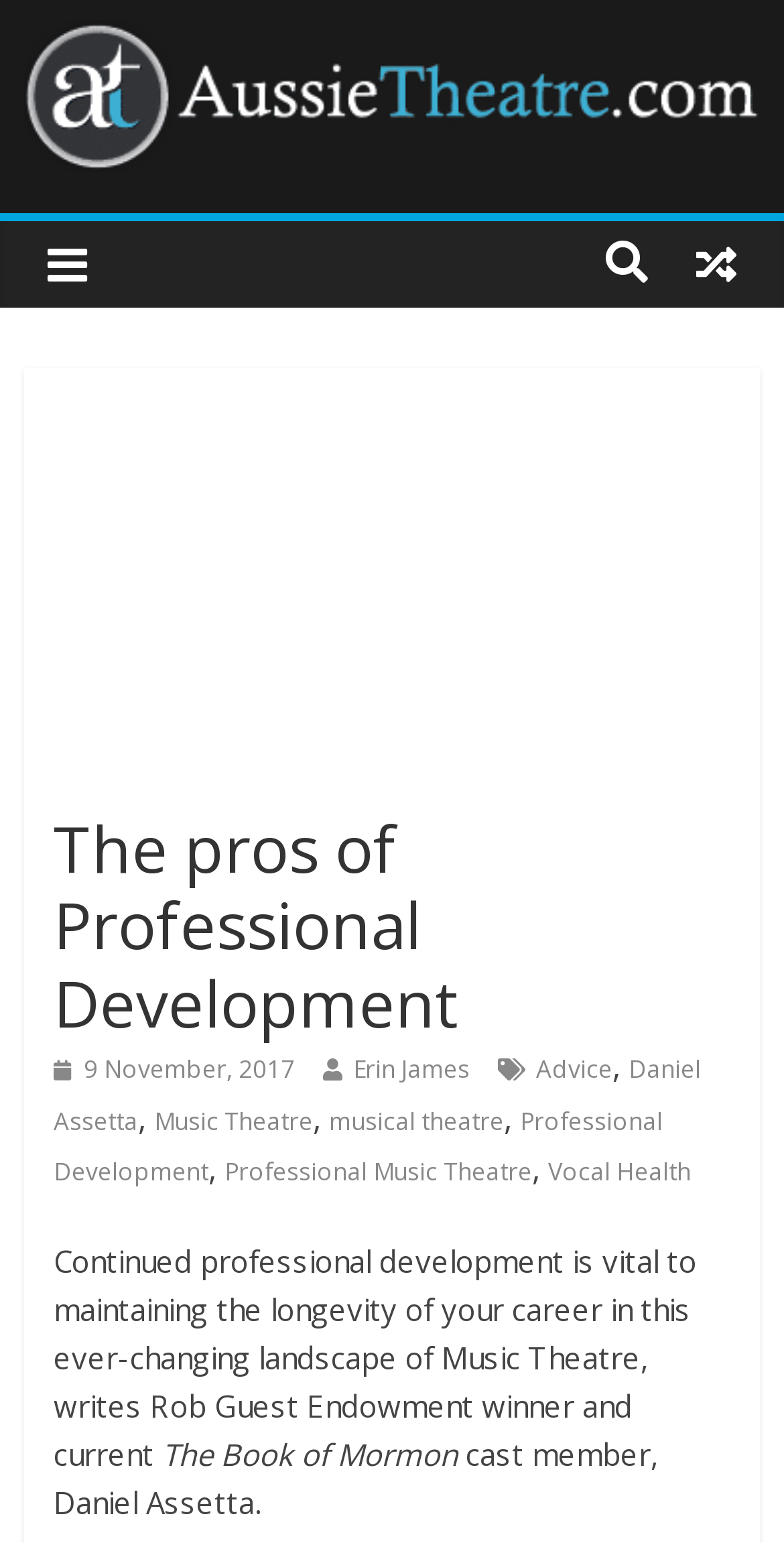Bounding box coordinates are specified in the format (top-left x, top-left y, bottom-right x, bottom-right y). All values are floating point numbers bounded between 0 and 1. Please provide the bounding box coordinate of the region this sentence describes: Professional Music Theatre

[0.286, 0.748, 0.679, 0.77]